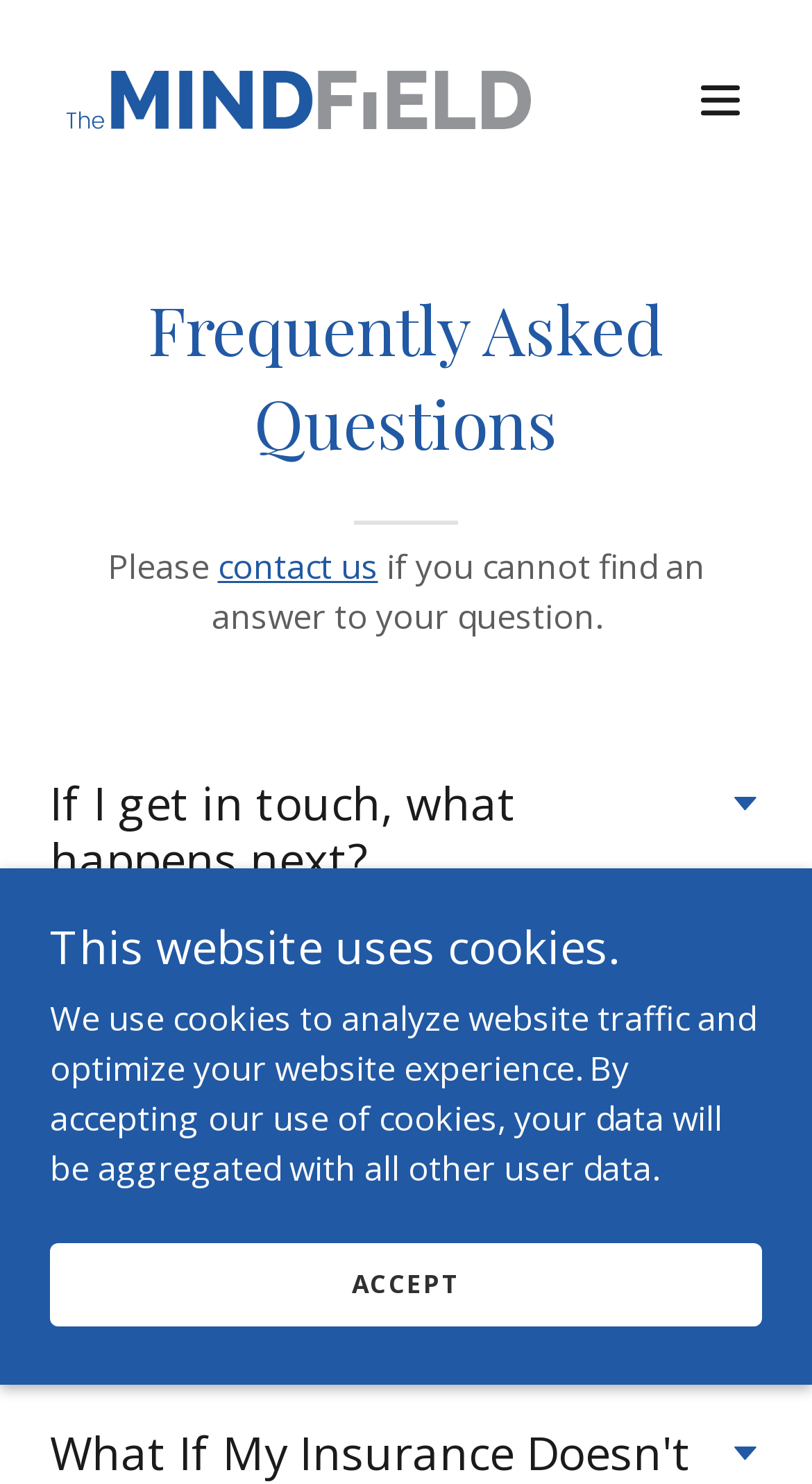Consider the image and give a detailed and elaborate answer to the question: 
What is the purpose of the 'contact us' link?

I found a sentence 'Please contact us if you cannot find an answer to your question.' which implies that the 'contact us' link is for users to get in touch with the website owners or administrators.